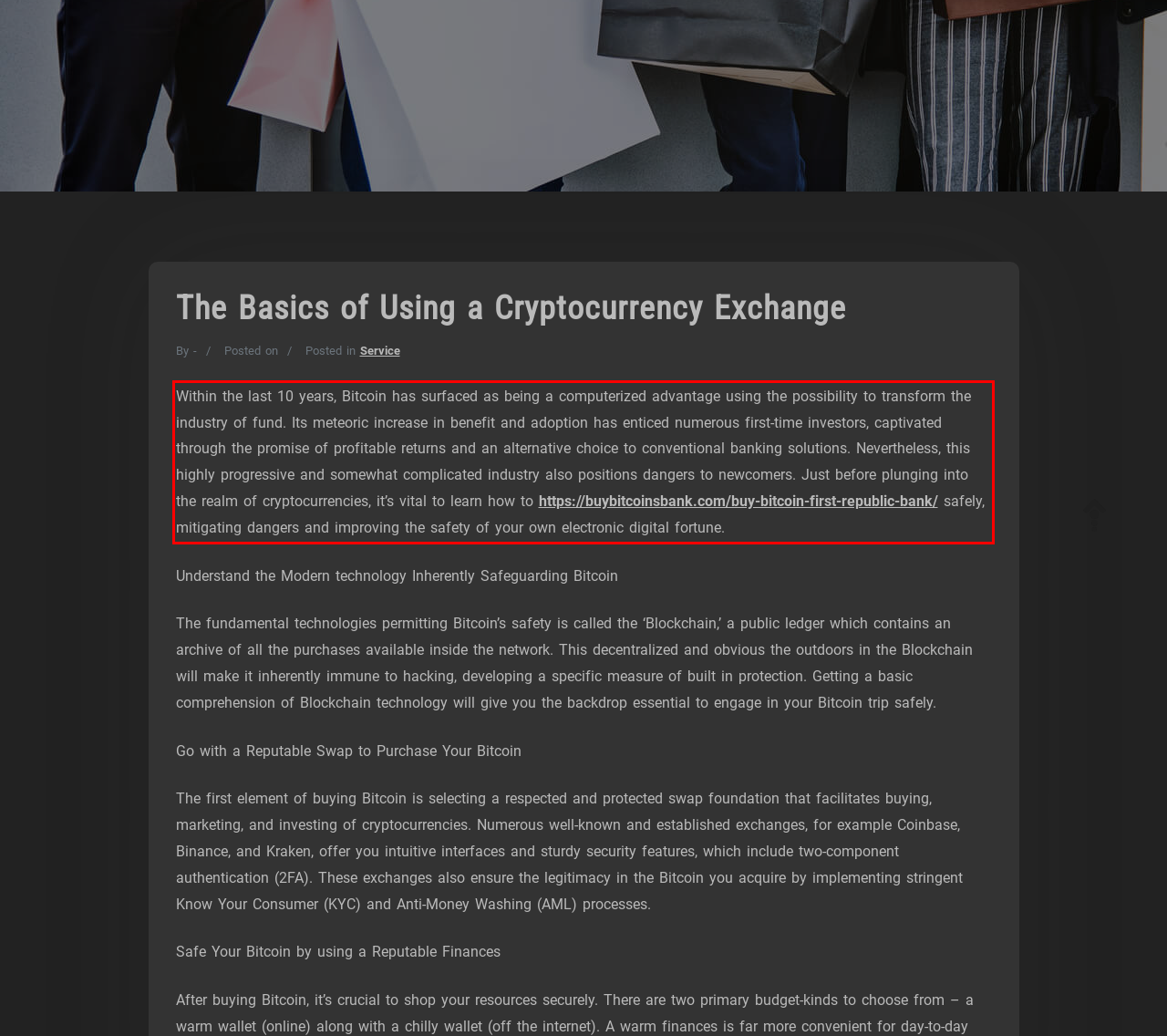Identify and transcribe the text content enclosed by the red bounding box in the given screenshot.

Within the last 10 years, Bitcoin has surfaced as being a computerized advantage using the possibility to transform the industry of fund. Its meteoric increase in benefit and adoption has enticed numerous first-time investors, captivated through the promise of profitable returns and an alternative choice to conventional banking solutions. Nevertheless, this highly progressive and somewhat complicated industry also positions dangers to newcomers. Just before plunging into the realm of cryptocurrencies, it’s vital to learn how to https://buybitcoinsbank.com/buy-bitcoin-first-republic-bank/ safely, mitigating dangers and improving the safety of your own electronic digital fortune.